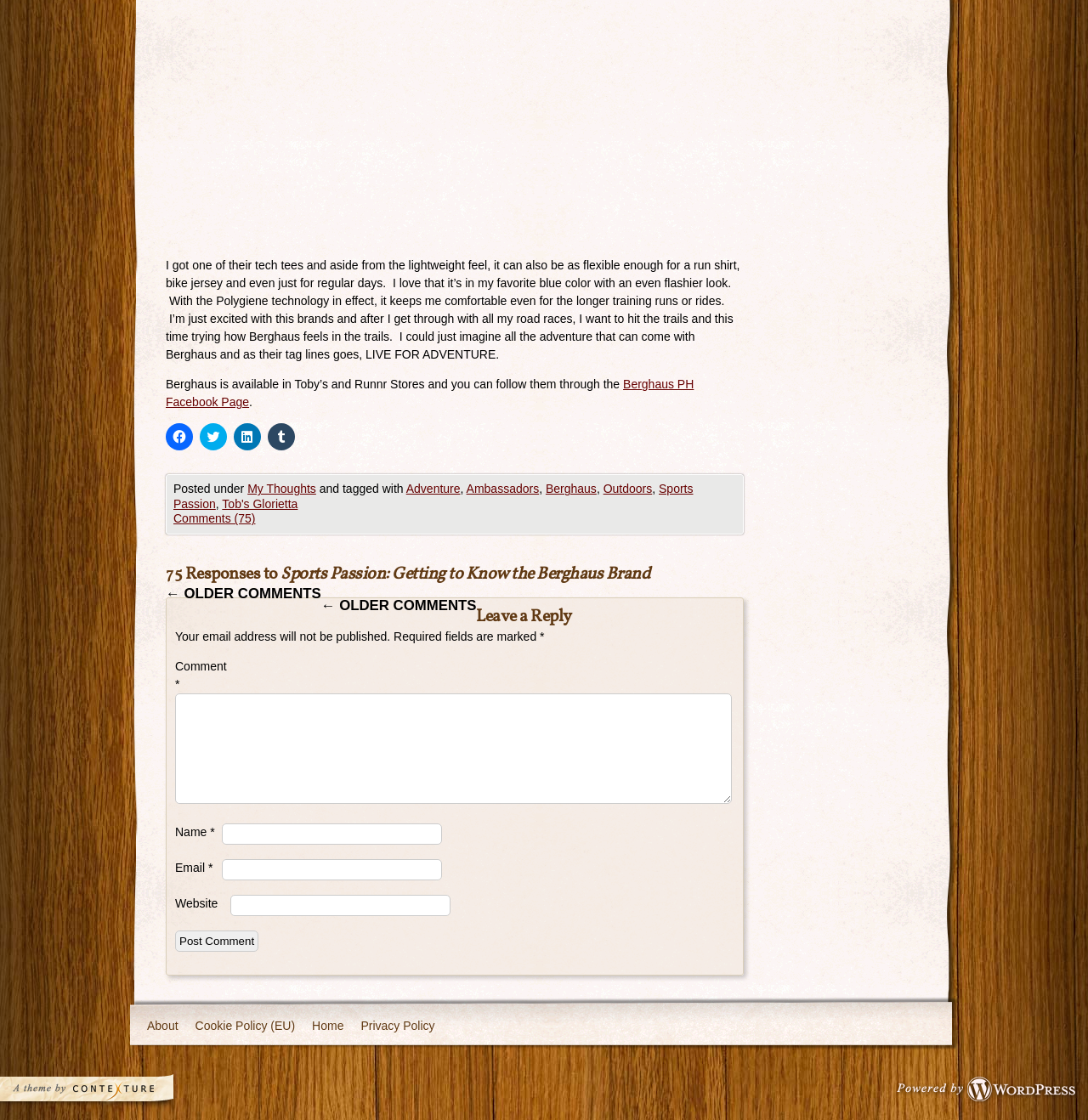Please specify the bounding box coordinates of the area that should be clicked to accomplish the following instruction: "Read about My Thoughts". The coordinates should consist of four float numbers between 0 and 1, i.e., [left, top, right, bottom].

[0.227, 0.43, 0.291, 0.443]